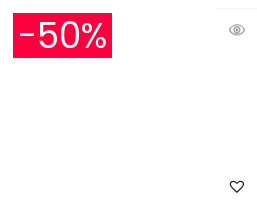Please reply with a single word or brief phrase to the question: 
What is the discount percentage?

50%